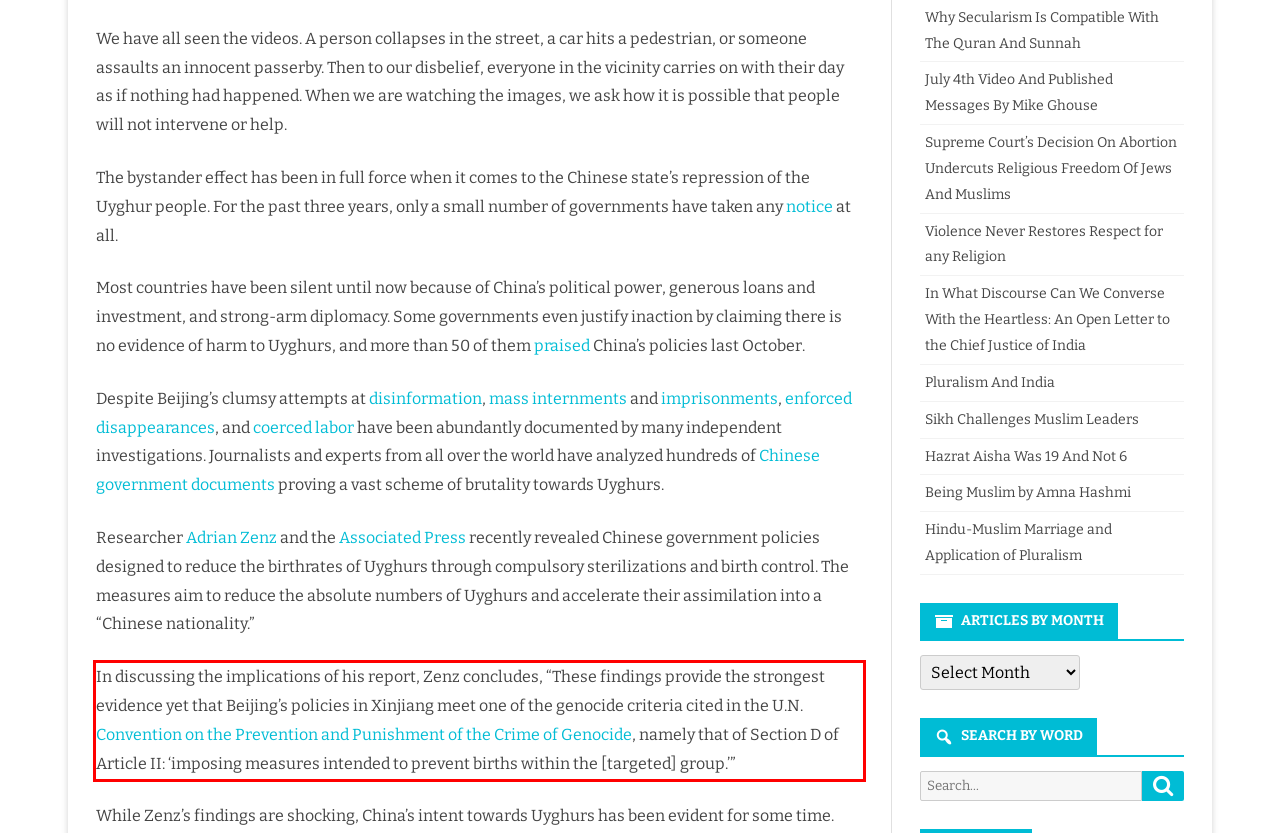Within the provided webpage screenshot, find the red rectangle bounding box and perform OCR to obtain the text content.

In discussing the implications of his report, Zenz concludes, “These findings provide the strongest evidence yet that Beijing’s policies in Xinjiang meet one of the genocide criteria cited in the U.N. Convention on the Prevention and Punishment of the Crime of Genocide, namely that of Section D of Article II: ‘imposing measures intended to prevent births within the [targeted] group.’”